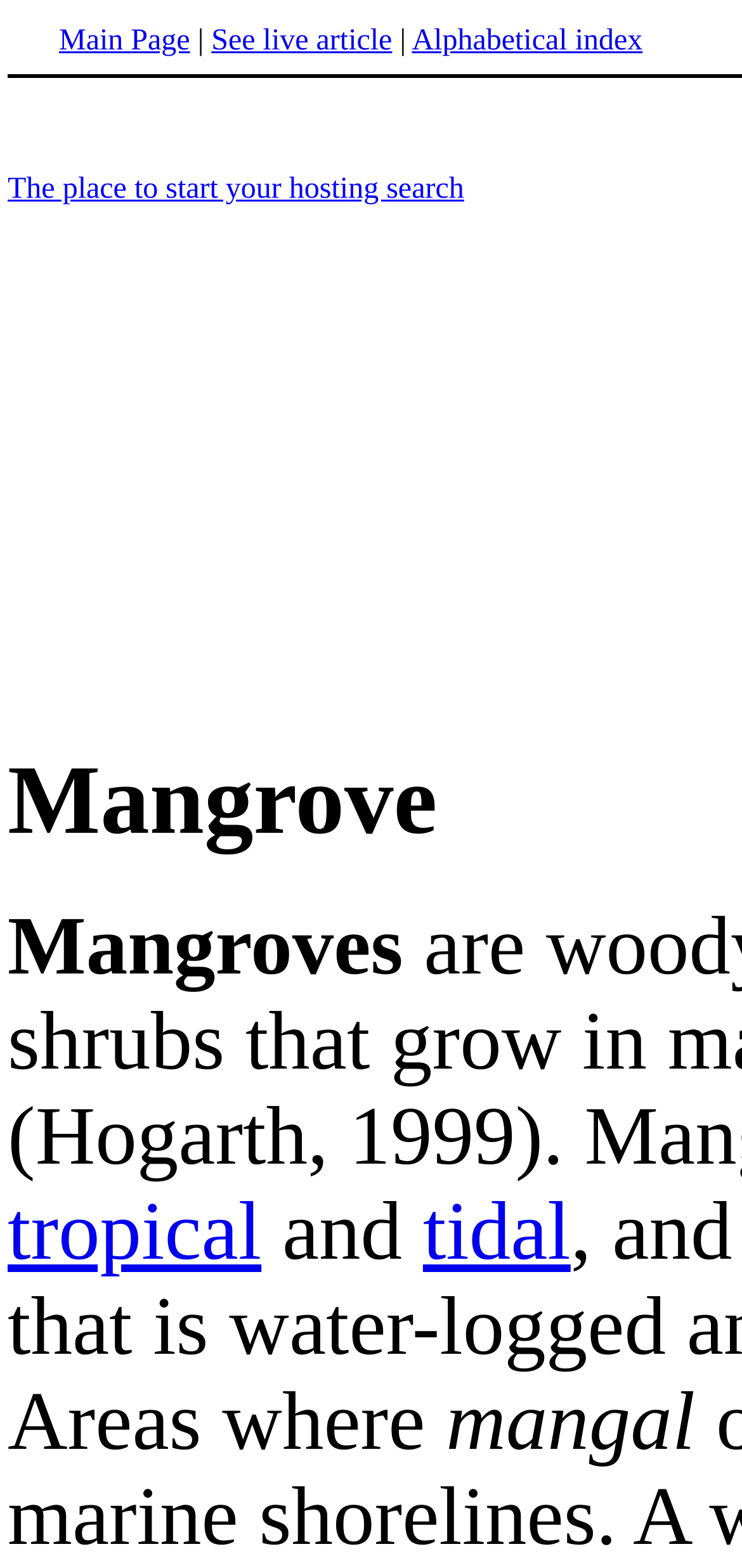What type of ecosystem is mangrove?
Answer the question with a single word or phrase by looking at the picture.

Tropical tidal